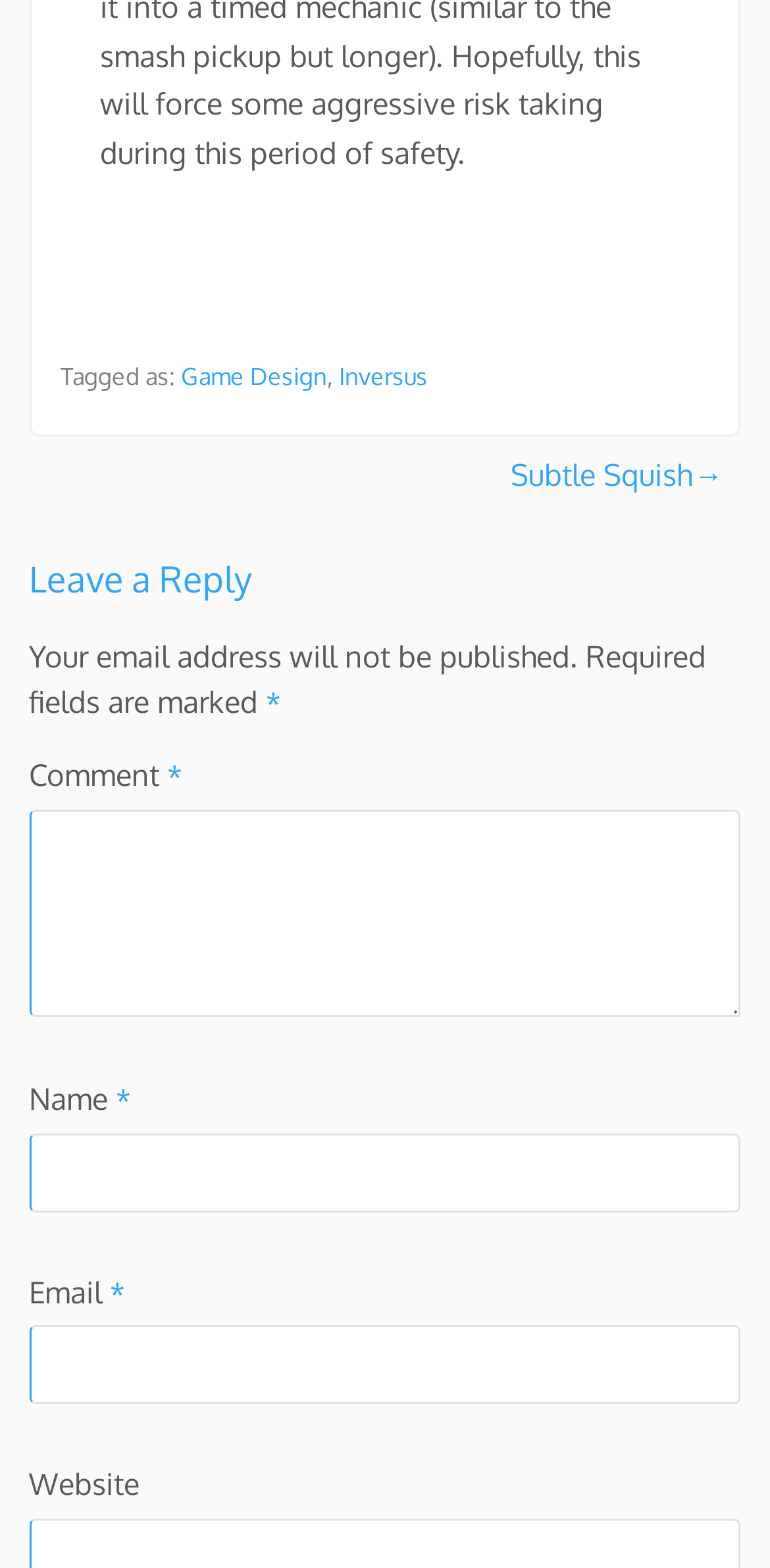How many form fields are required to leave a comment?
Please give a detailed and thorough answer to the question, covering all relevant points.

The form fields required to leave a comment are marked with an asterisk (*). There are three such fields: Comment, Name, and Email. This indicates that all three fields are required to be filled in order to leave a comment.